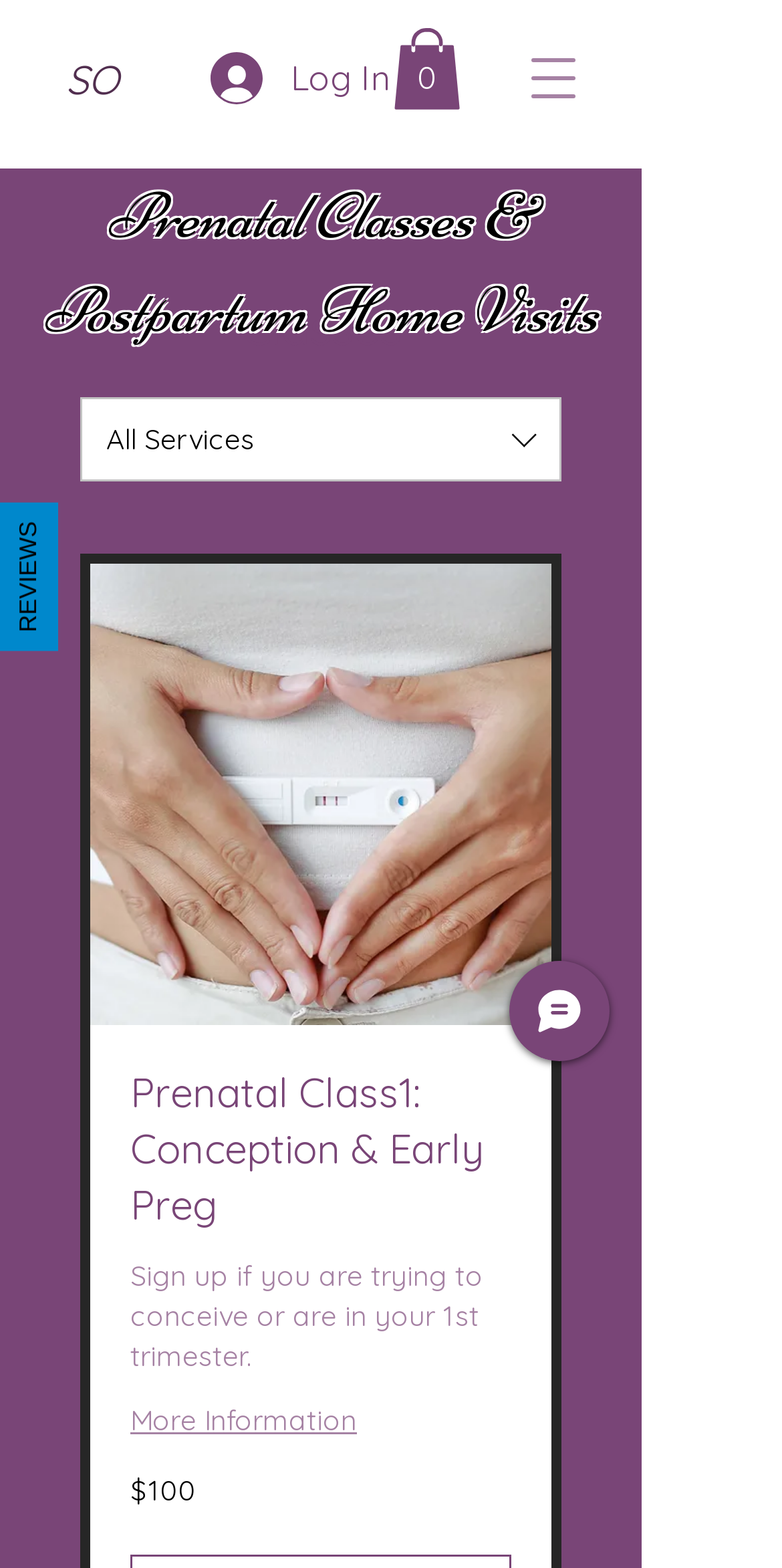Give a one-word or short-phrase answer to the following question: 
What is the topic of the first prenatal class?

Conception & Early Preg